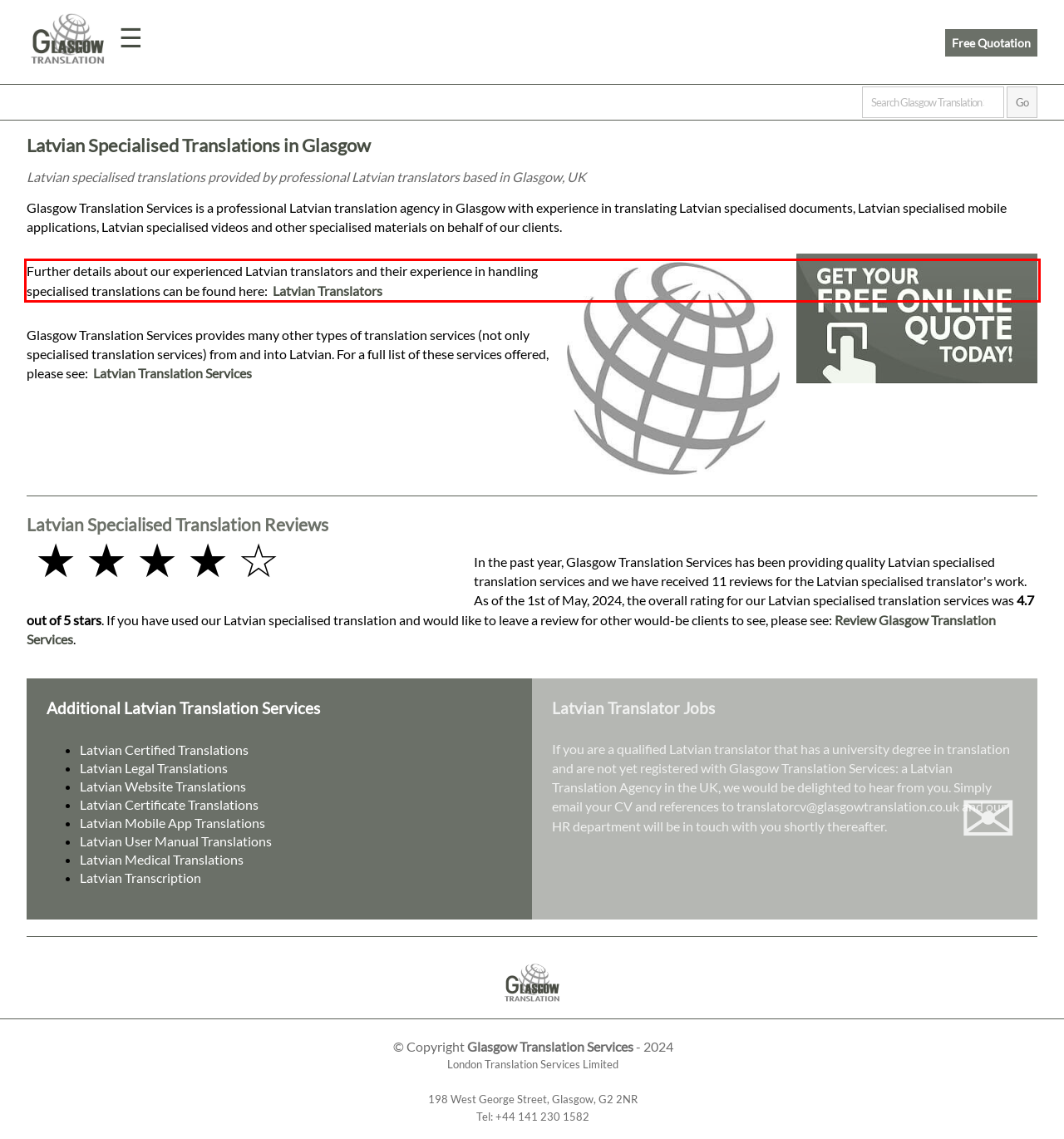Given the screenshot of a webpage, identify the red rectangle bounding box and recognize the text content inside it, generating the extracted text.

Further details about our experienced Latvian translators and their experience in handling specialised translations can be found here: Latvian Translators